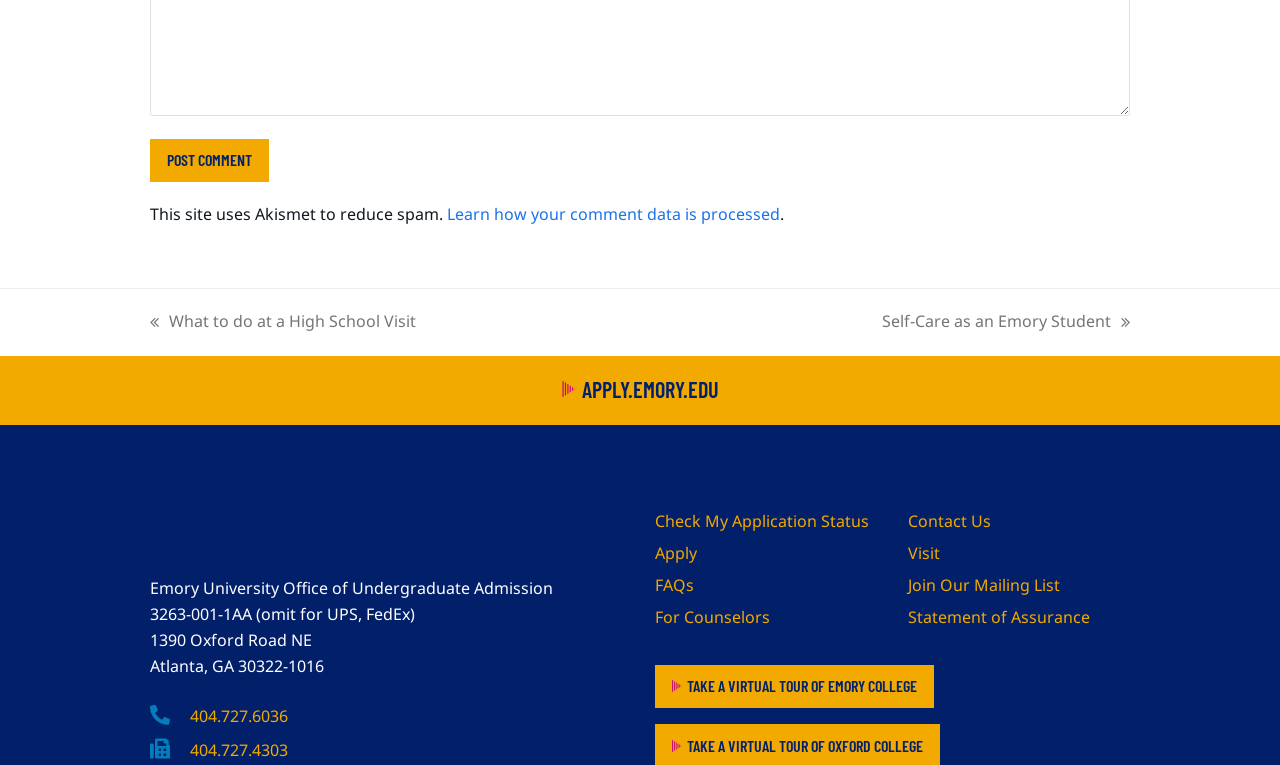How many phone numbers are listed?
Please respond to the question thoroughly and include all relevant details.

I counted the number of link elements with phone numbers. There are two links with phone numbers: '404.727.6036' at coordinates [0.148, 0.921, 0.225, 0.95] and '404.727.4303' at coordinates [0.148, 0.965, 0.225, 0.994].